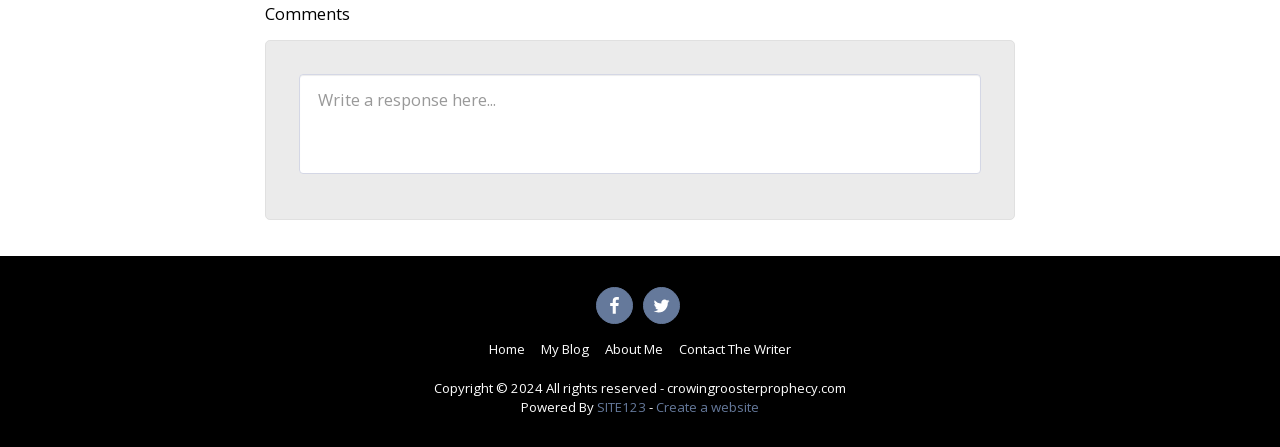Identify the bounding box coordinates for the element that needs to be clicked to fulfill this instruction: "Visit My Blog". Provide the coordinates in the format of four float numbers between 0 and 1: [left, top, right, bottom].

[0.423, 0.759, 0.46, 0.804]